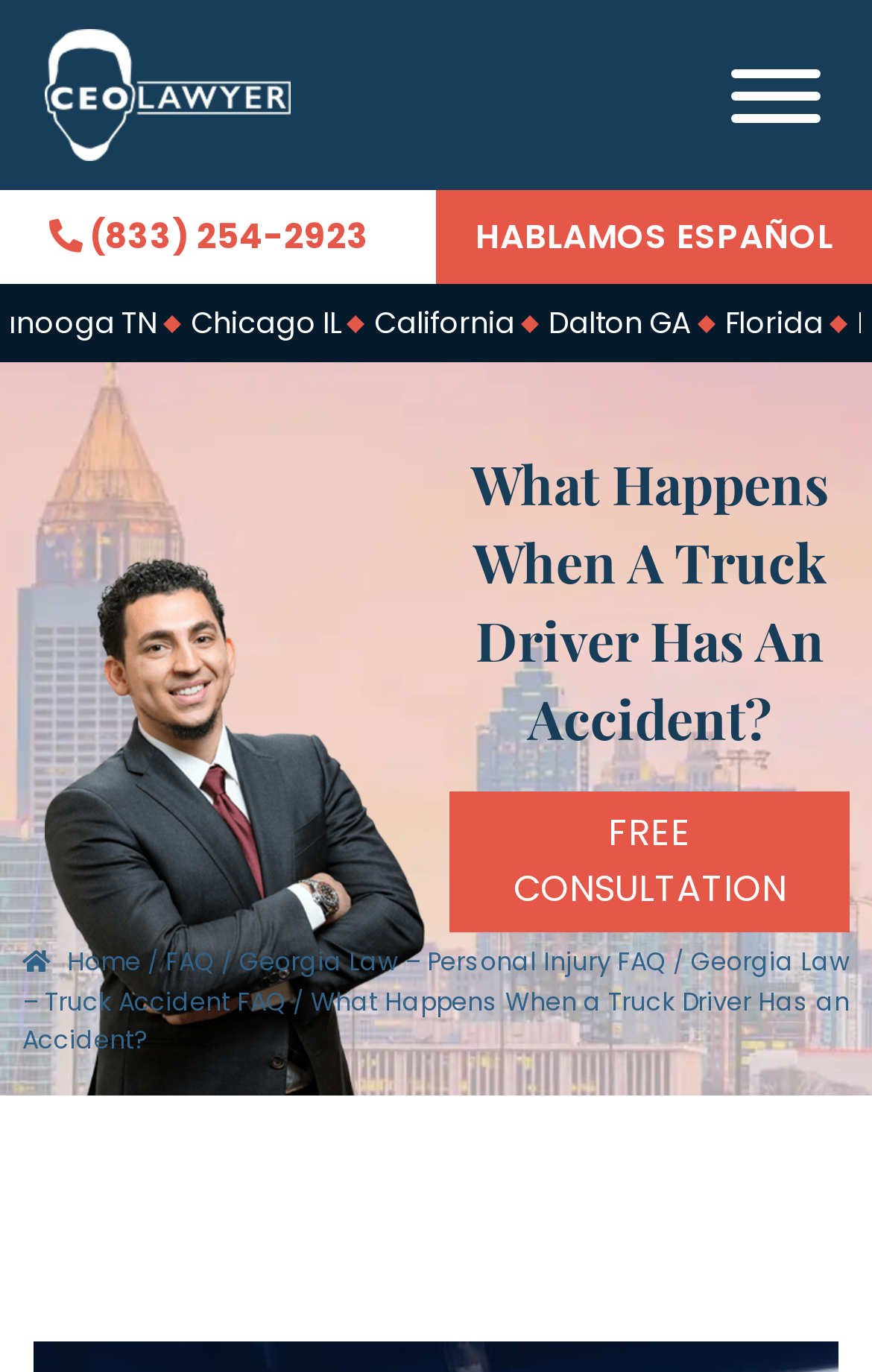What is the phone number to call for a free consultation?
Examine the image closely and answer the question with as much detail as possible.

I found the phone number by looking at the link element with the text ' (833) 254-2923' which is located at the top of the webpage.